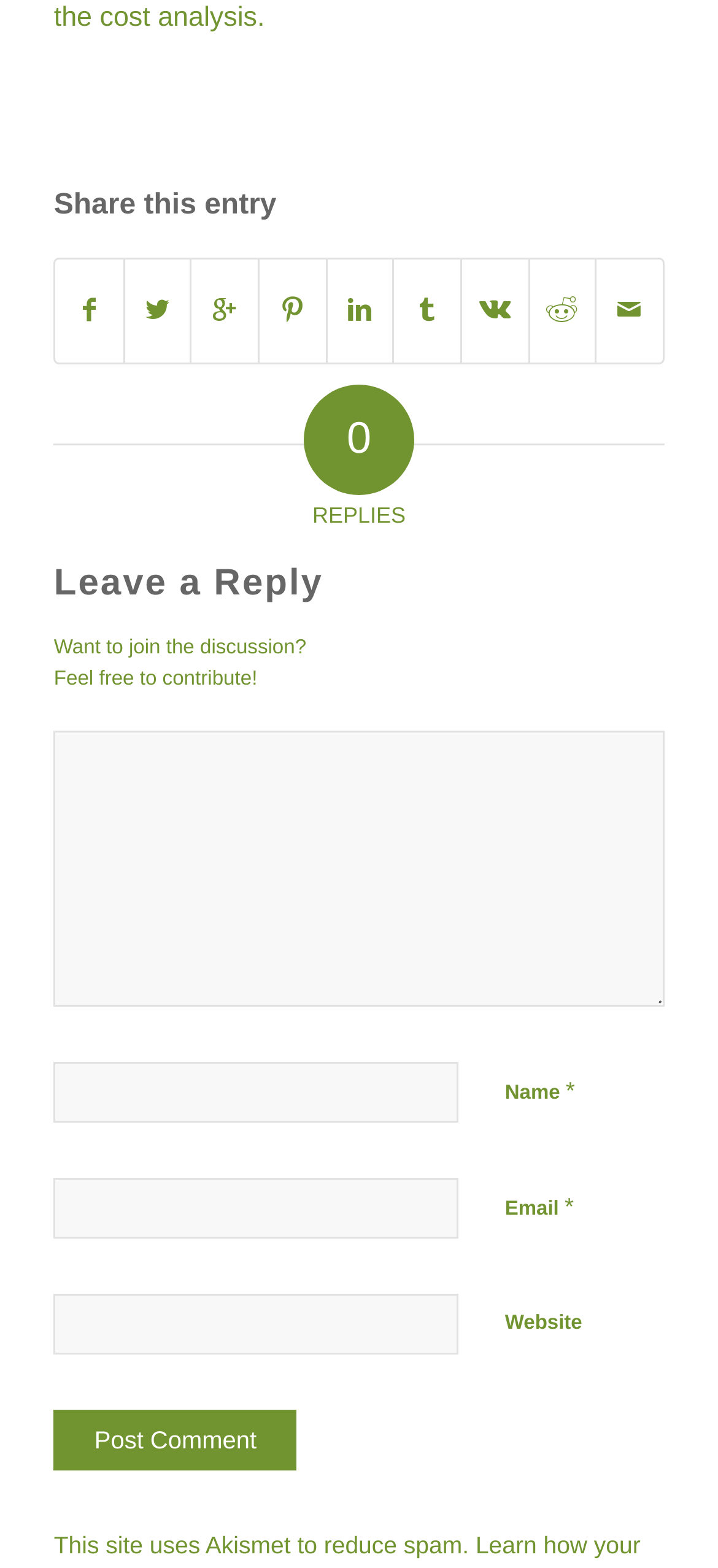Find the bounding box coordinates for the UI element that matches this description: "Share on Facebook".

[0.078, 0.166, 0.171, 0.231]